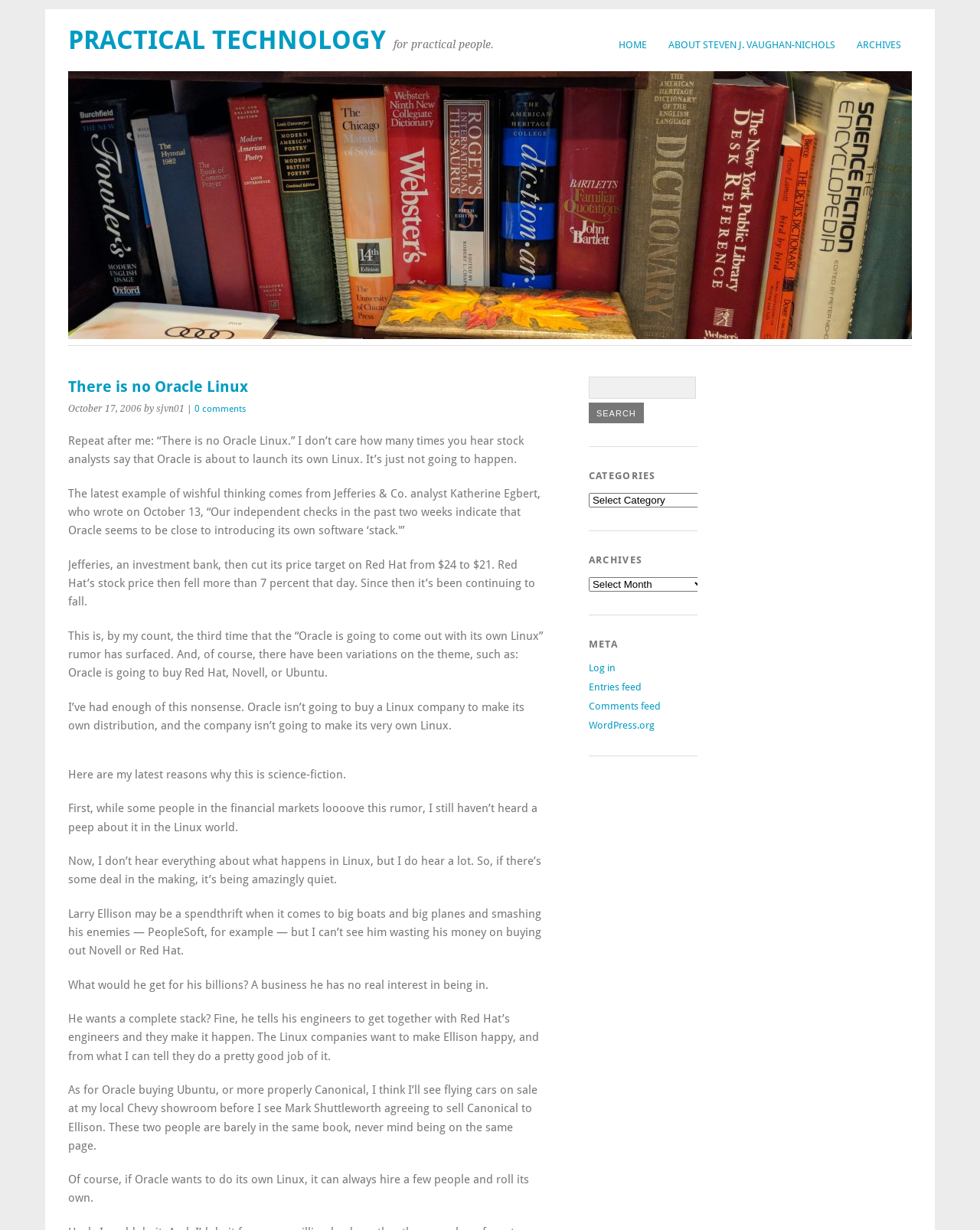Deliver a detailed narrative of the webpage's visual and textual elements.

This webpage appears to be a blog post titled "There is no Oracle Linux" with a focus on practical technology. At the top of the page, there are four links: "HOME", "ABOUT STEVEN J. VAUGHAN-NICHOLS", and "ARCHIVES", which are positioned horizontally across the page.

Below these links, there is a heading that reads "PRACTICAL TECHNOLOGY" followed by a subheading "for practical people." The main content of the page is a blog post with a title "There is no Oracle Linux" and a date "October 17, 2006" along with the author's name "sjvn01". The post is divided into several paragraphs discussing the topic of Oracle Linux.

On the right side of the page, there is a complementary section with a search bar, categories, archives, and meta links. The search bar consists of a textbox and a "Search" button. The categories section has a dropdown menu, and the archives section has a dropdown menu as well. The meta section contains links to "Log in", "Entries feed", "Comments feed", and "WordPress.org".

Overall, the webpage has a simple layout with a focus on the blog post content, and the complementary section on the right provides additional functionality and links.